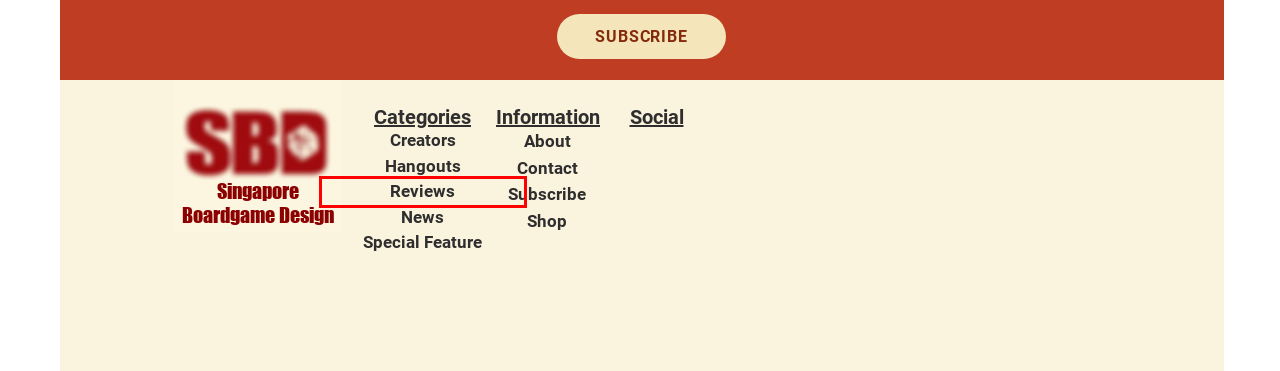Given a screenshot of a webpage with a red bounding box highlighting a UI element, choose the description that best corresponds to the new webpage after clicking the element within the red bounding box. Here are your options:
A. Singapore Boardgame Design | News, Events, People
B. Special Feature
C. Kickstarter launch - Carnival Connect
D. Creators
E. News
F. SUBSCRIBE | SG  Boardgame Design
G. Reviews
H. CONTACT | SG  Boardgame Design

G